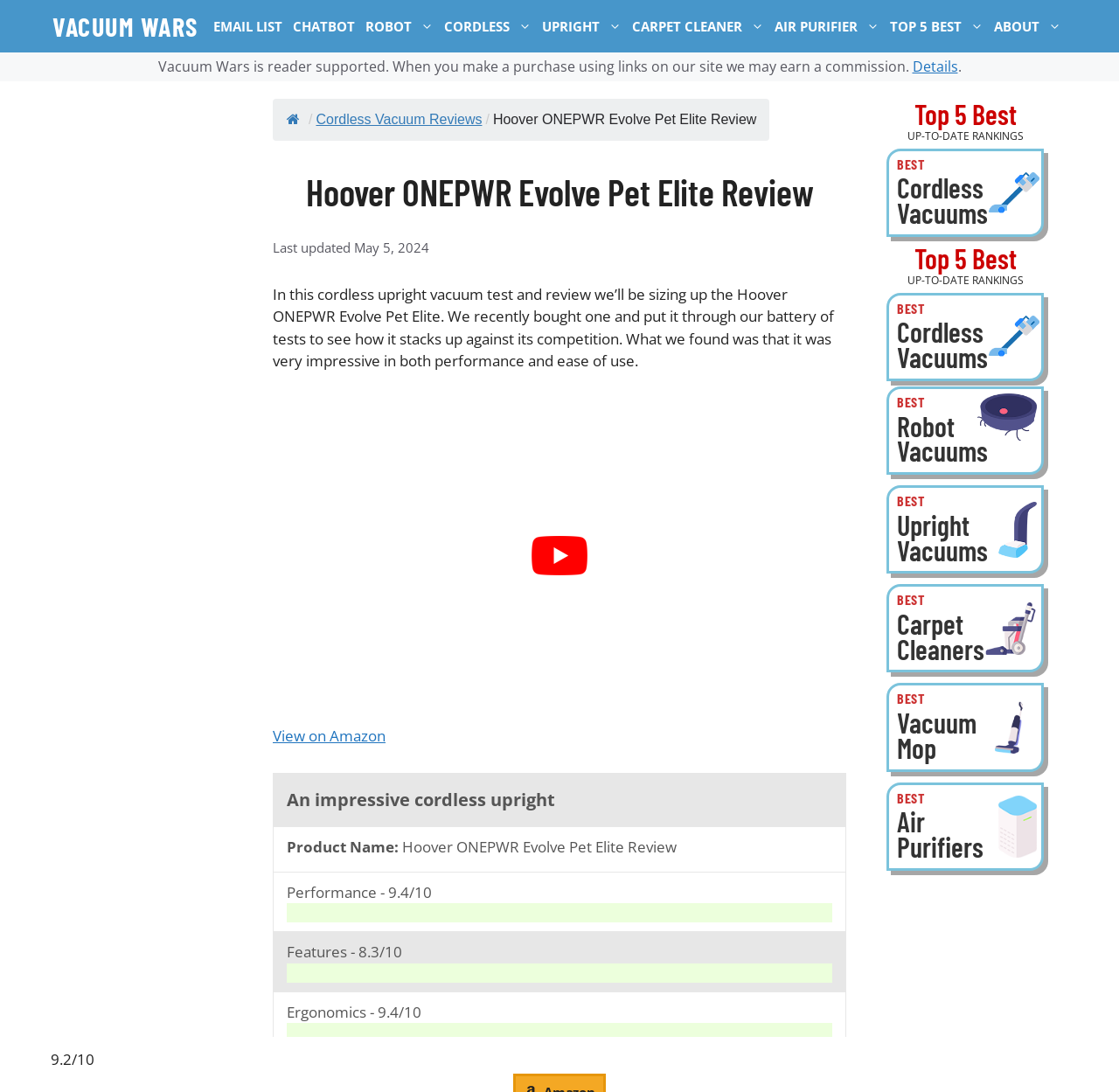Please find the bounding box coordinates of the element's region to be clicked to carry out this instruction: "Click on the 'View on Amazon' link".

[0.244, 0.664, 0.345, 0.683]